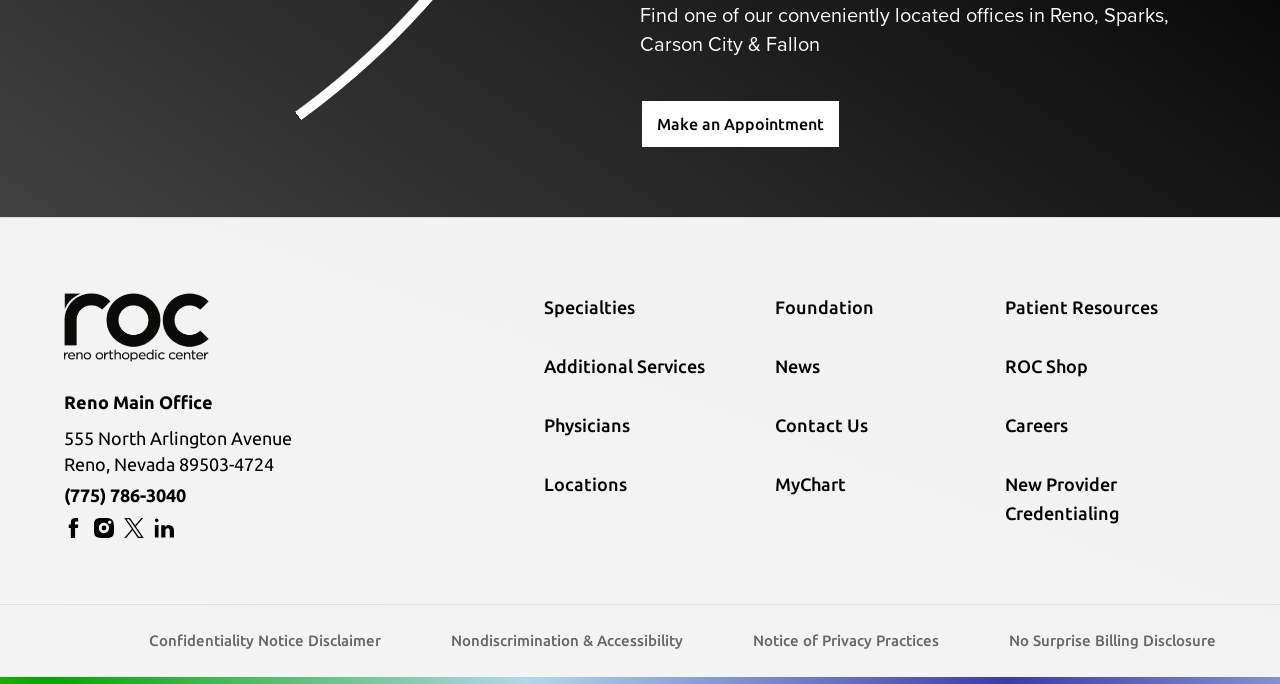Please locate the UI element described by "Foundation" and provide its bounding box coordinates.

[0.605, 0.434, 0.683, 0.463]